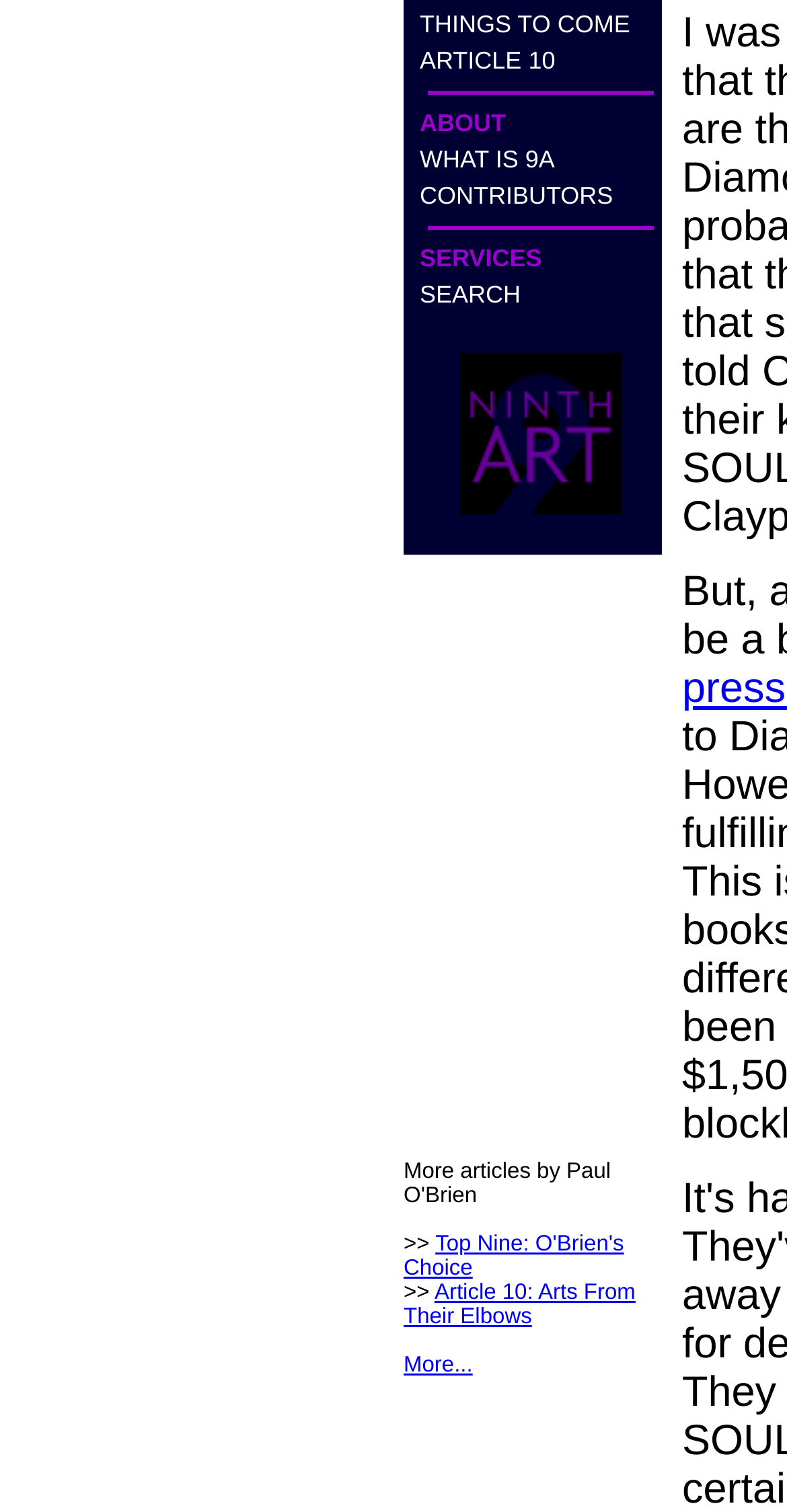Predict the bounding box coordinates of the UI element that matches this description: "More...". The coordinates should be in the format [left, top, right, bottom] with each value between 0 and 1.

[0.513, 0.895, 0.601, 0.911]